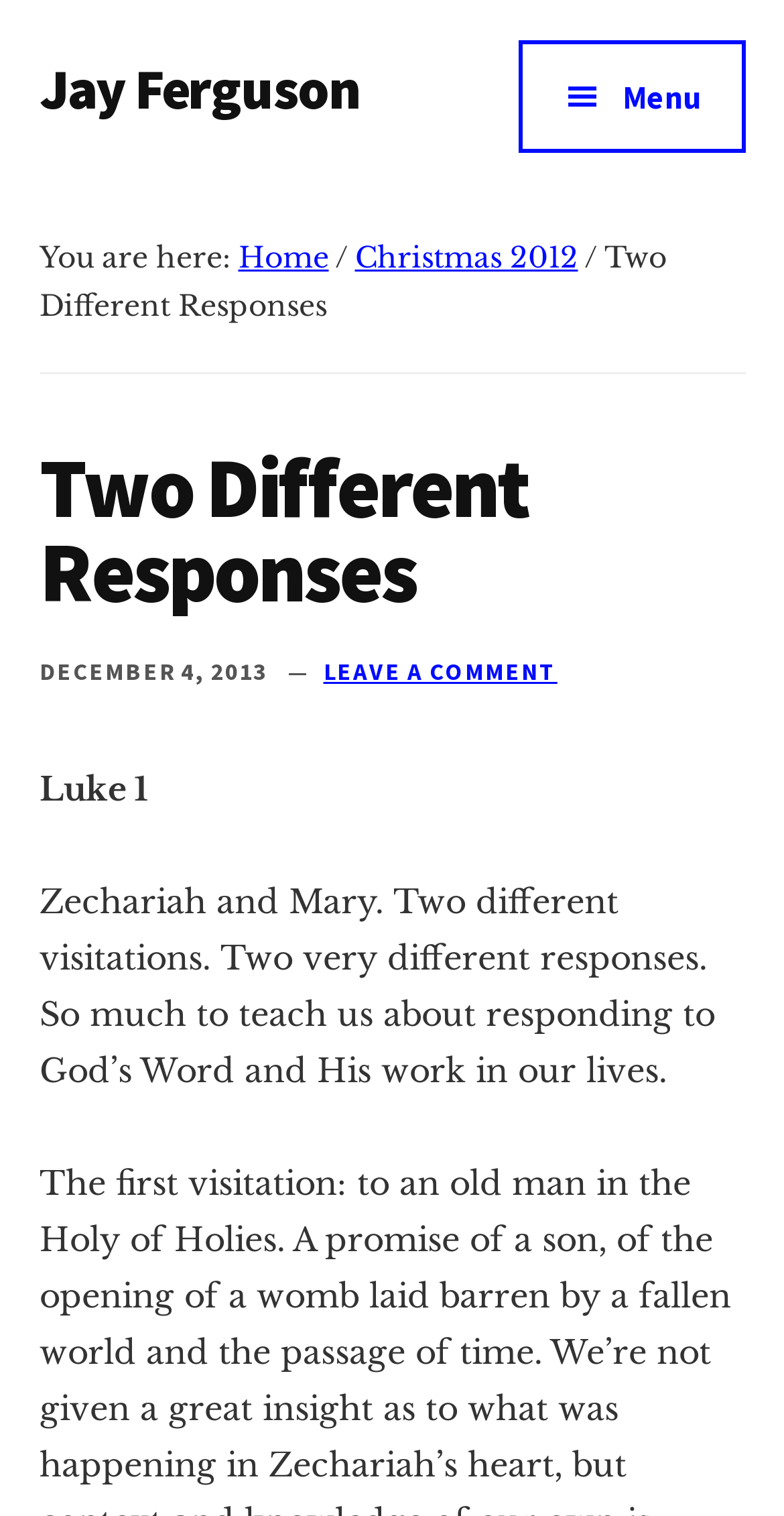What is the category of the current post?
Answer with a single word or phrase, using the screenshot for reference.

Christmas 2012